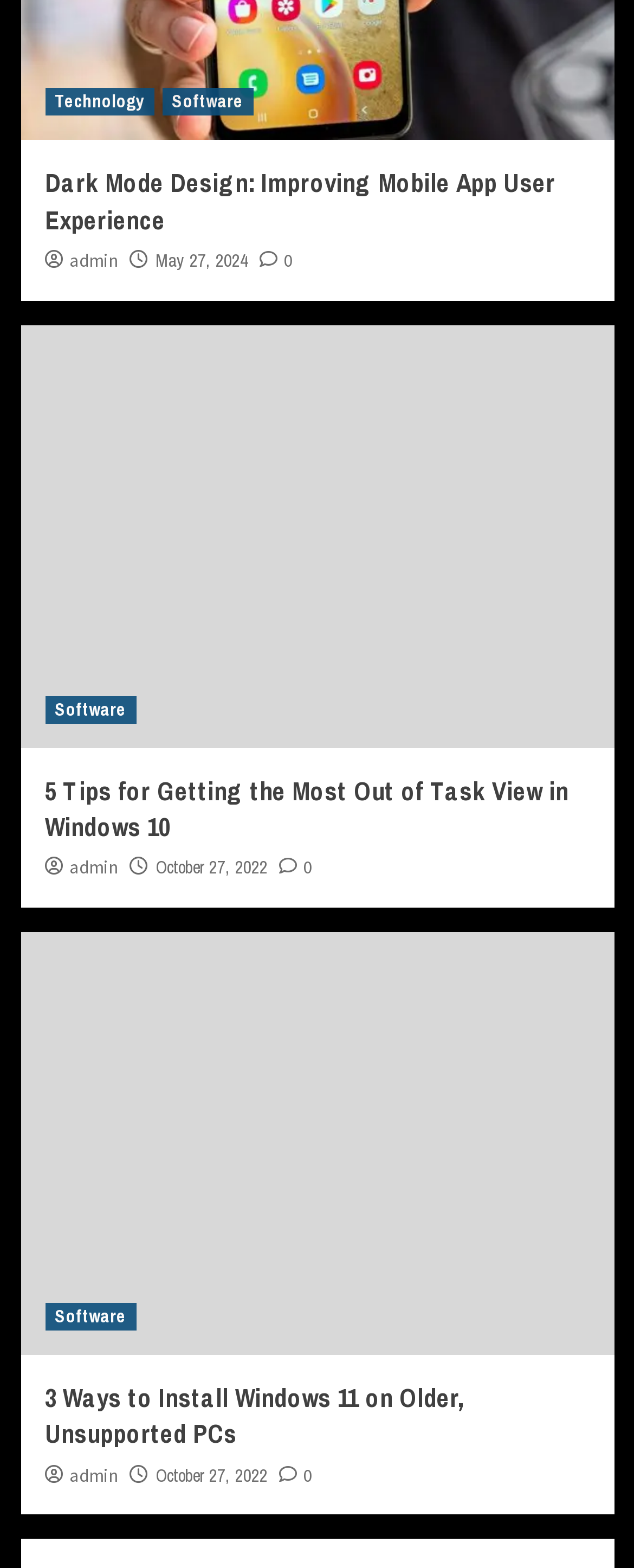What is the date of the third article?
Answer with a single word or phrase by referring to the visual content.

October 27, 2022